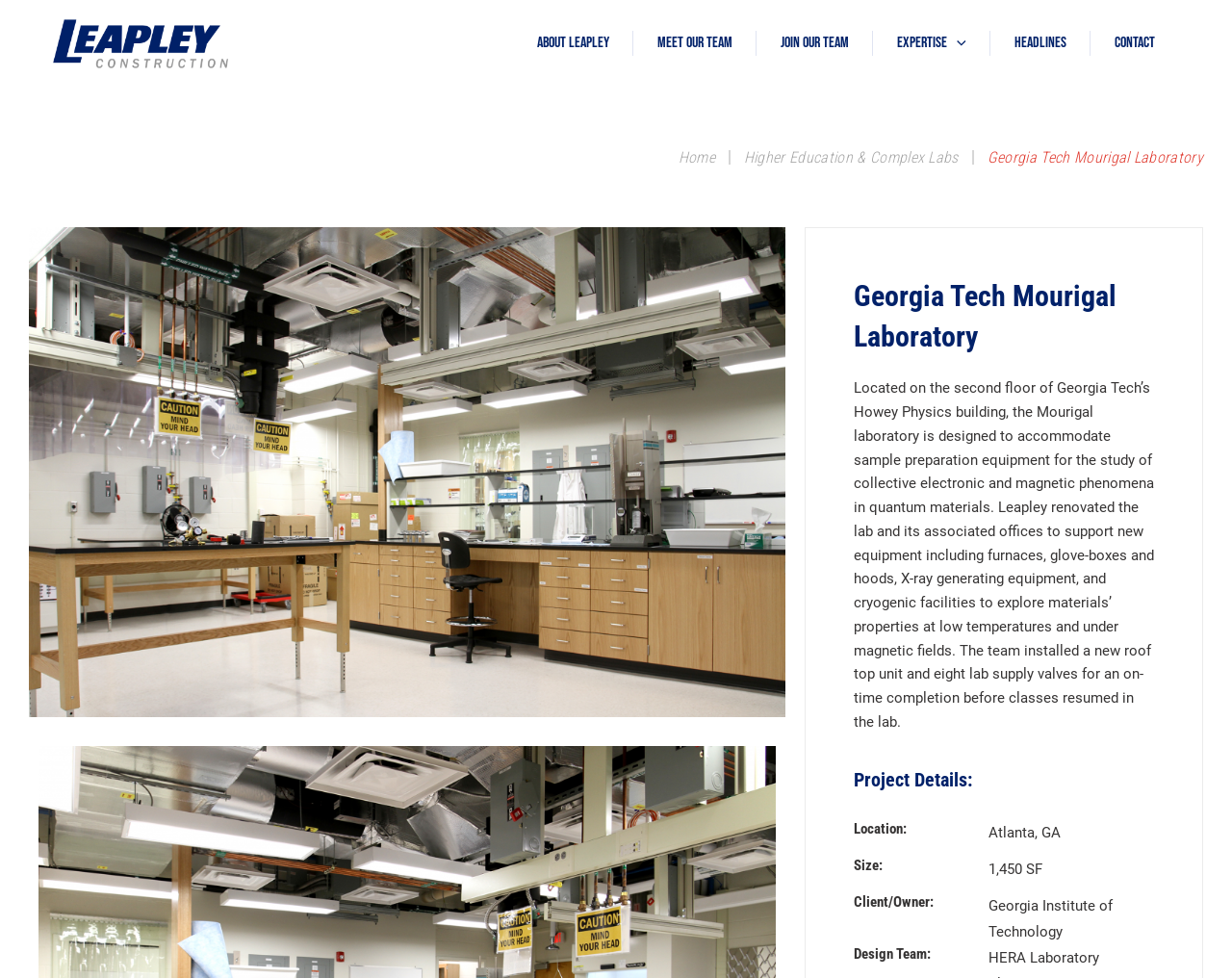Extract the bounding box coordinates of the UI element described by: "Higher Education & Complex Labs". The coordinates should include four float numbers ranging from 0 to 1, e.g., [left, top, right, bottom].

[0.604, 0.151, 0.778, 0.17]